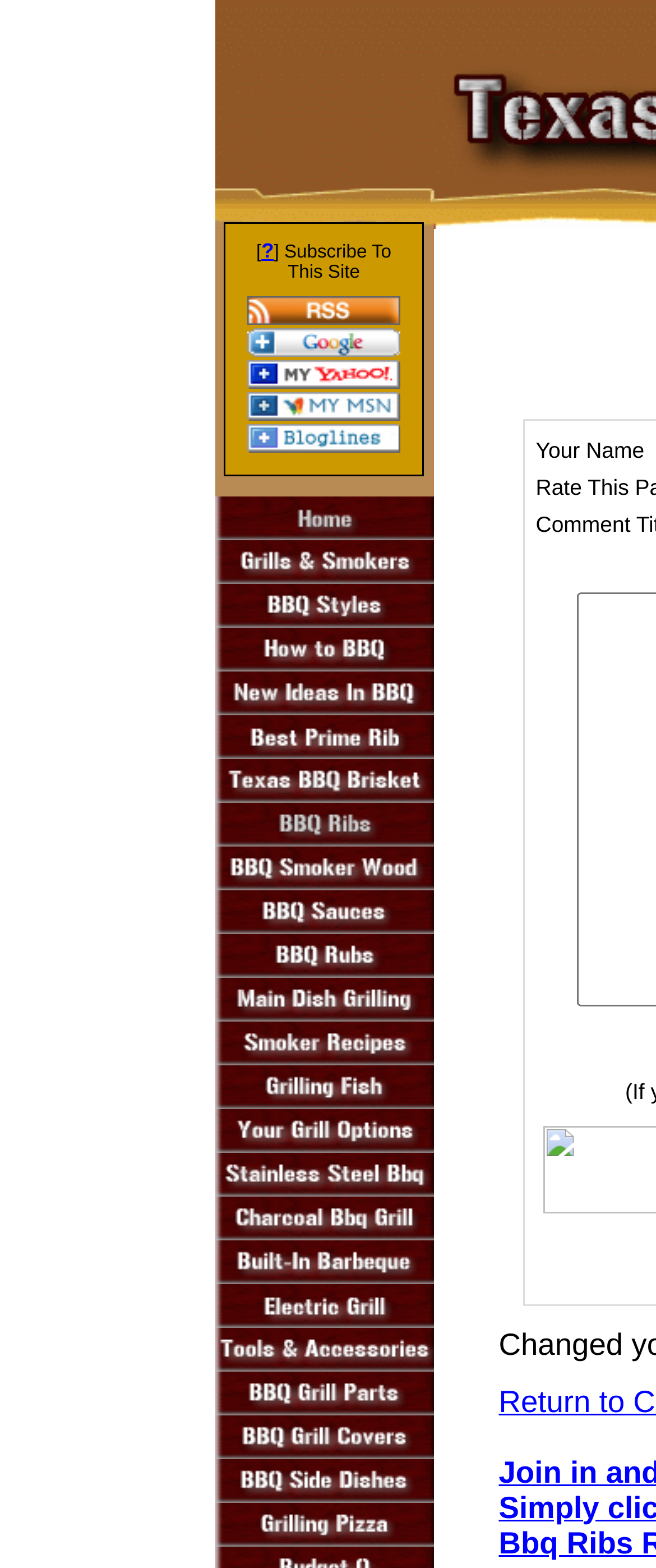Respond to the question below with a concise word or phrase:
Are there any RSS links on the webpage?

Yes